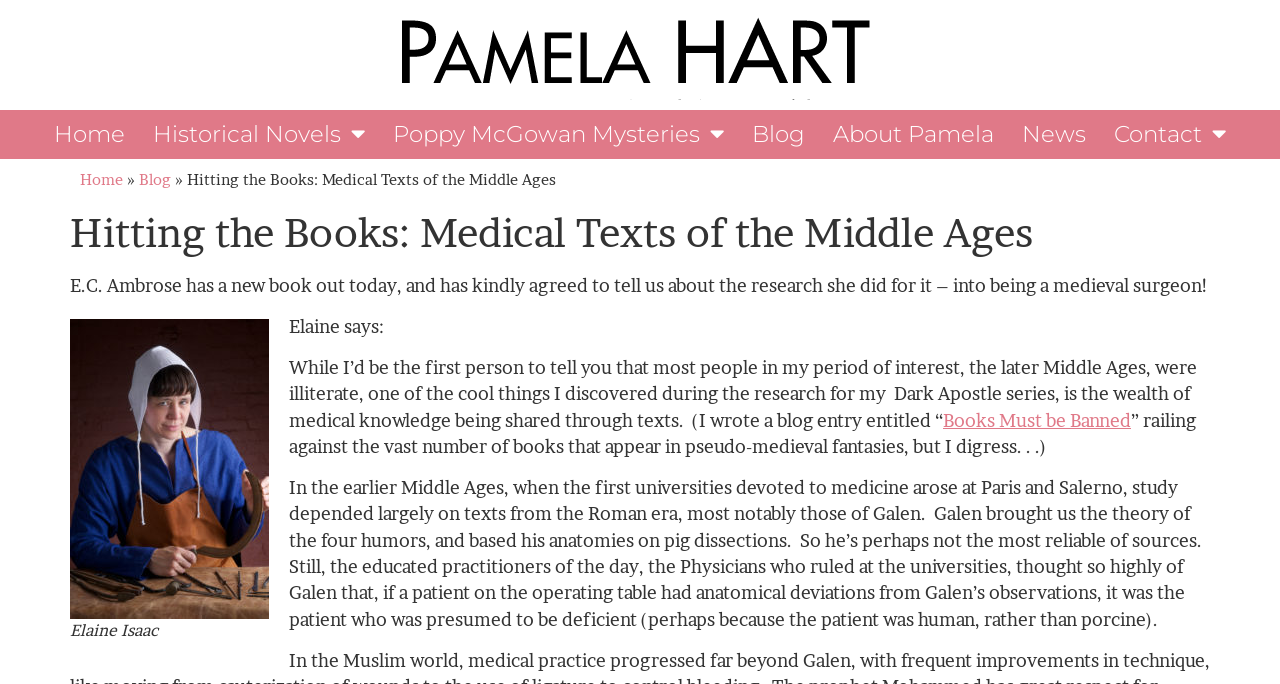Using the image as a reference, answer the following question in as much detail as possible:
Who is the author of the new book?

The answer can be found in the text 'E.C. Ambrose has a new book out today, and has kindly agreed to tell us about the research she did for it – into being a medieval surgeon!' which indicates that E.C. Ambrose is the author of the new book.